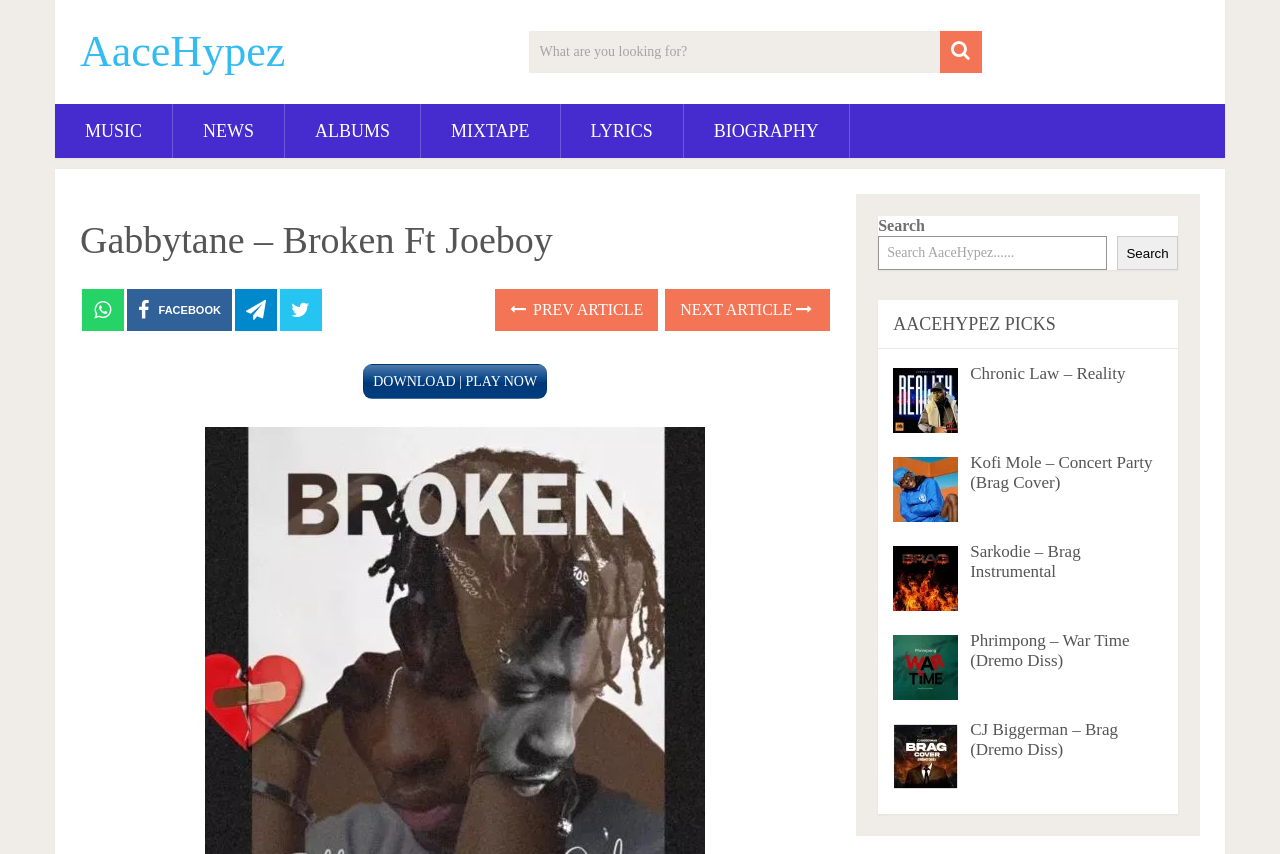Please locate and retrieve the main header text of the webpage.

Gabbytane – Broken Ft Joeboy